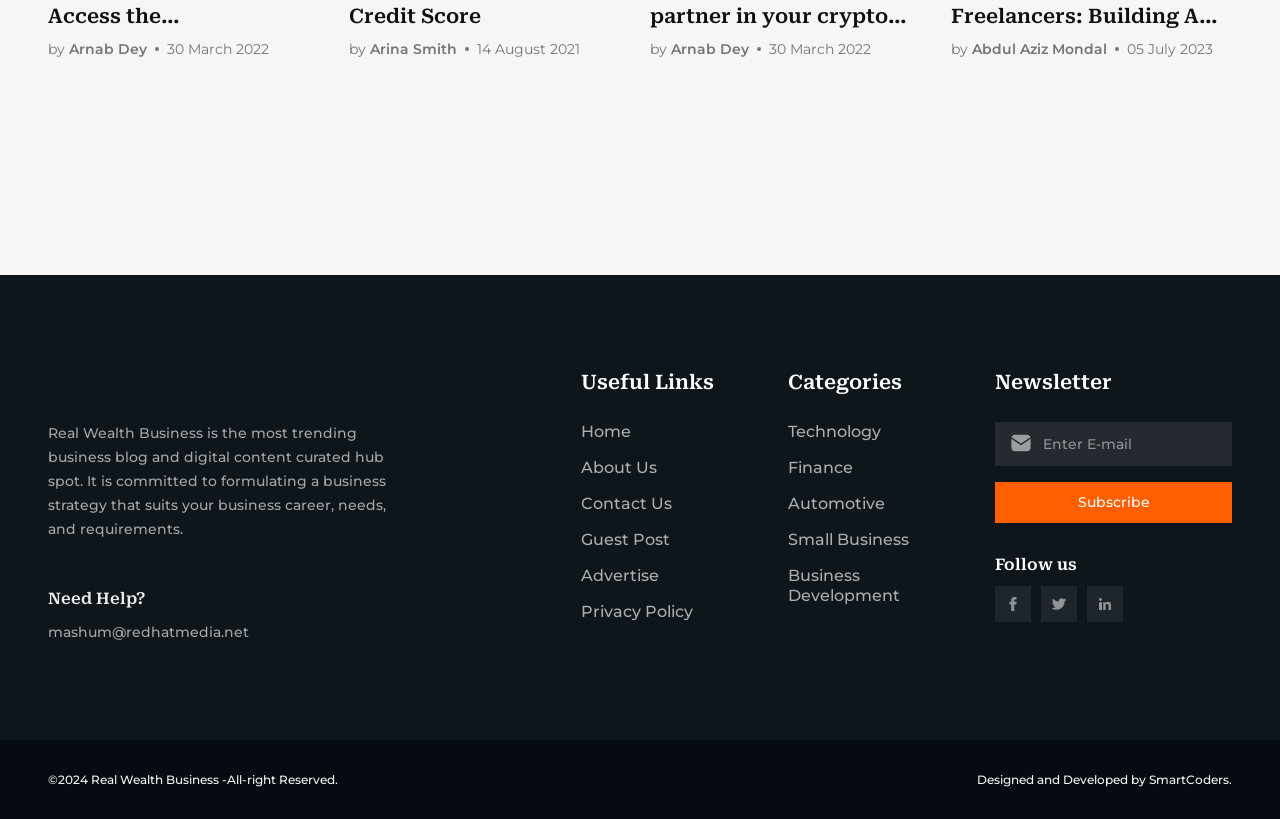Please determine the bounding box coordinates of the clickable area required to carry out the following instruction: "learn more about full shipping FAQ". The coordinates must be four float numbers between 0 and 1, represented as [left, top, right, bottom].

None